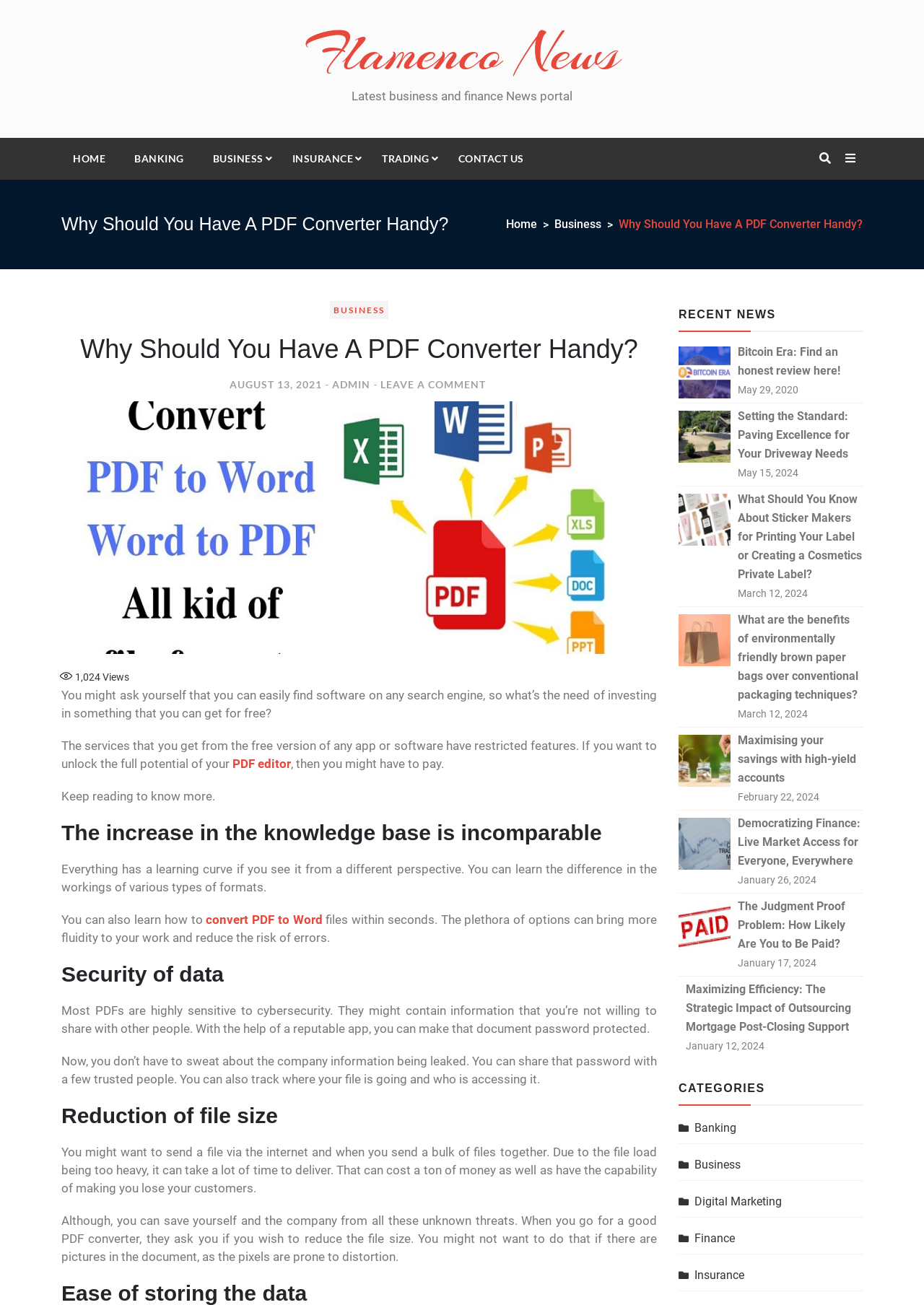Determine the bounding box coordinates for the clickable element required to fulfill the instruction: "View the 'RECENT NEWS' section". Provide the coordinates as four float numbers between 0 and 1, i.e., [left, top, right, bottom].

[0.734, 0.231, 0.934, 0.254]